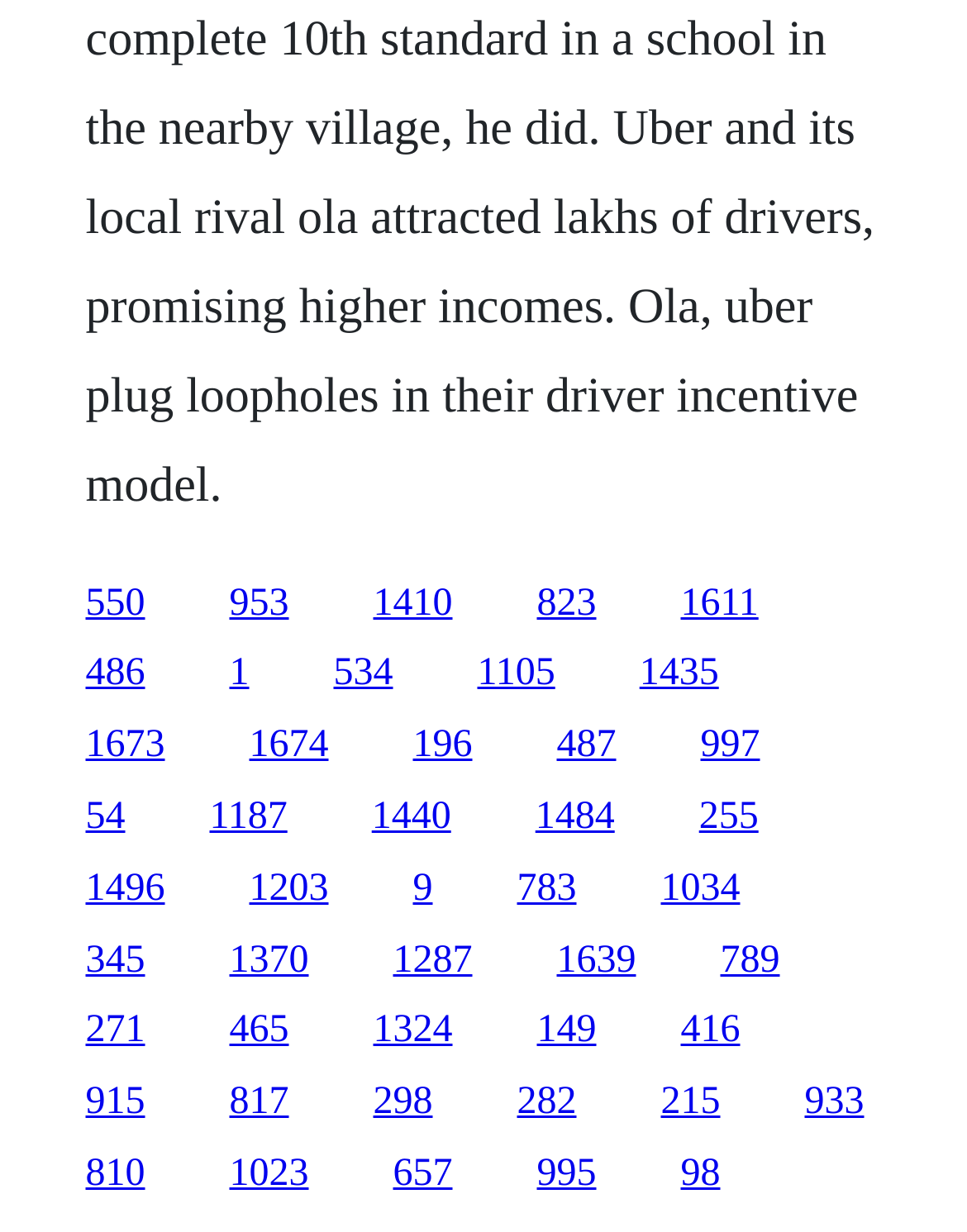Please determine the bounding box coordinates of the section I need to click to accomplish this instruction: "visit the third link".

[0.386, 0.472, 0.468, 0.506]